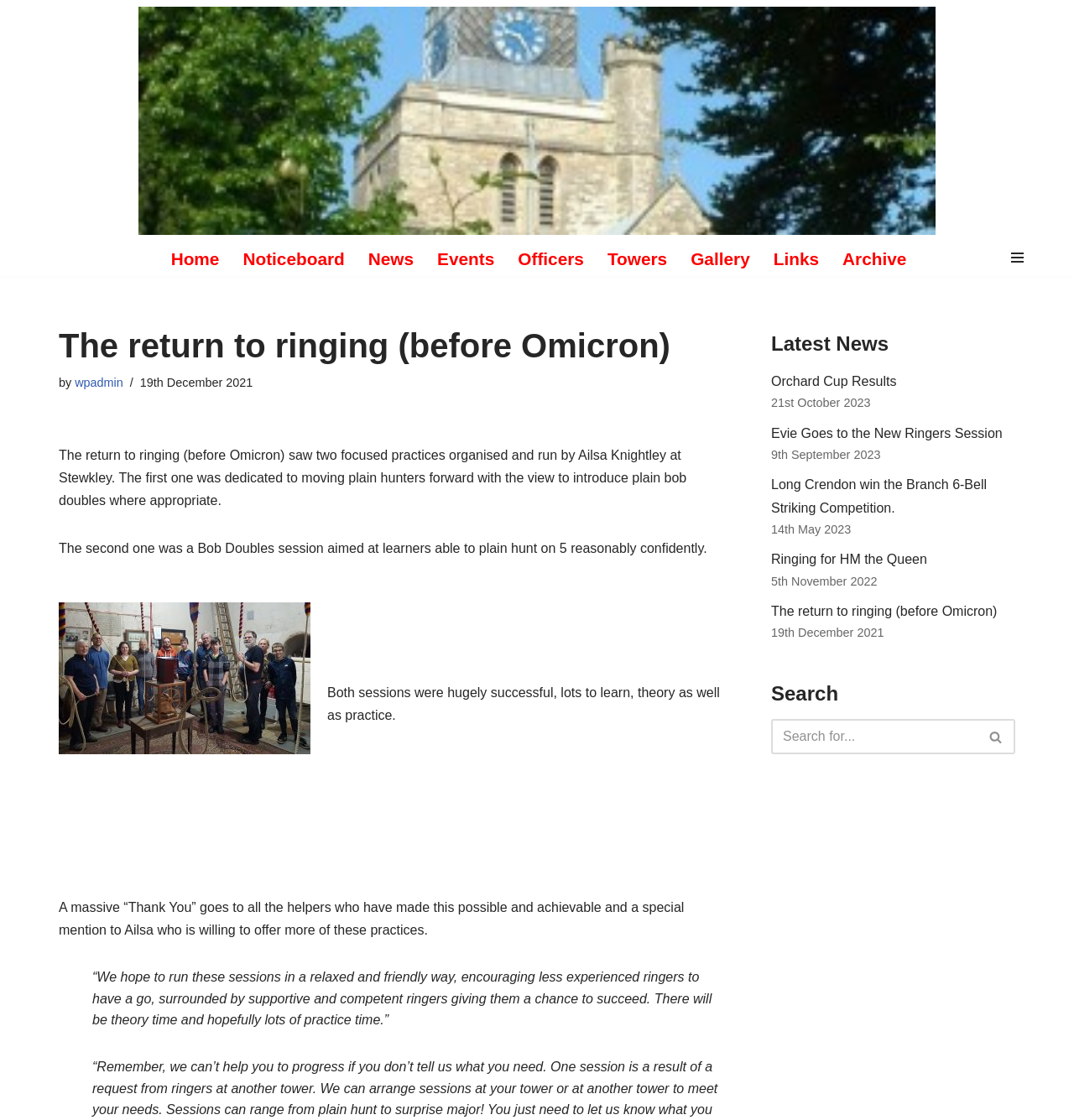Use the details in the image to answer the question thoroughly: 
What is the purpose of the second ringing practice?

The purpose of the second ringing practice is mentioned in the paragraph that starts with 'The second one was a...' where it explains that the practice is a Bob Doubles session aimed at learners who are able to plain hunt on 5 reasonably confidently.